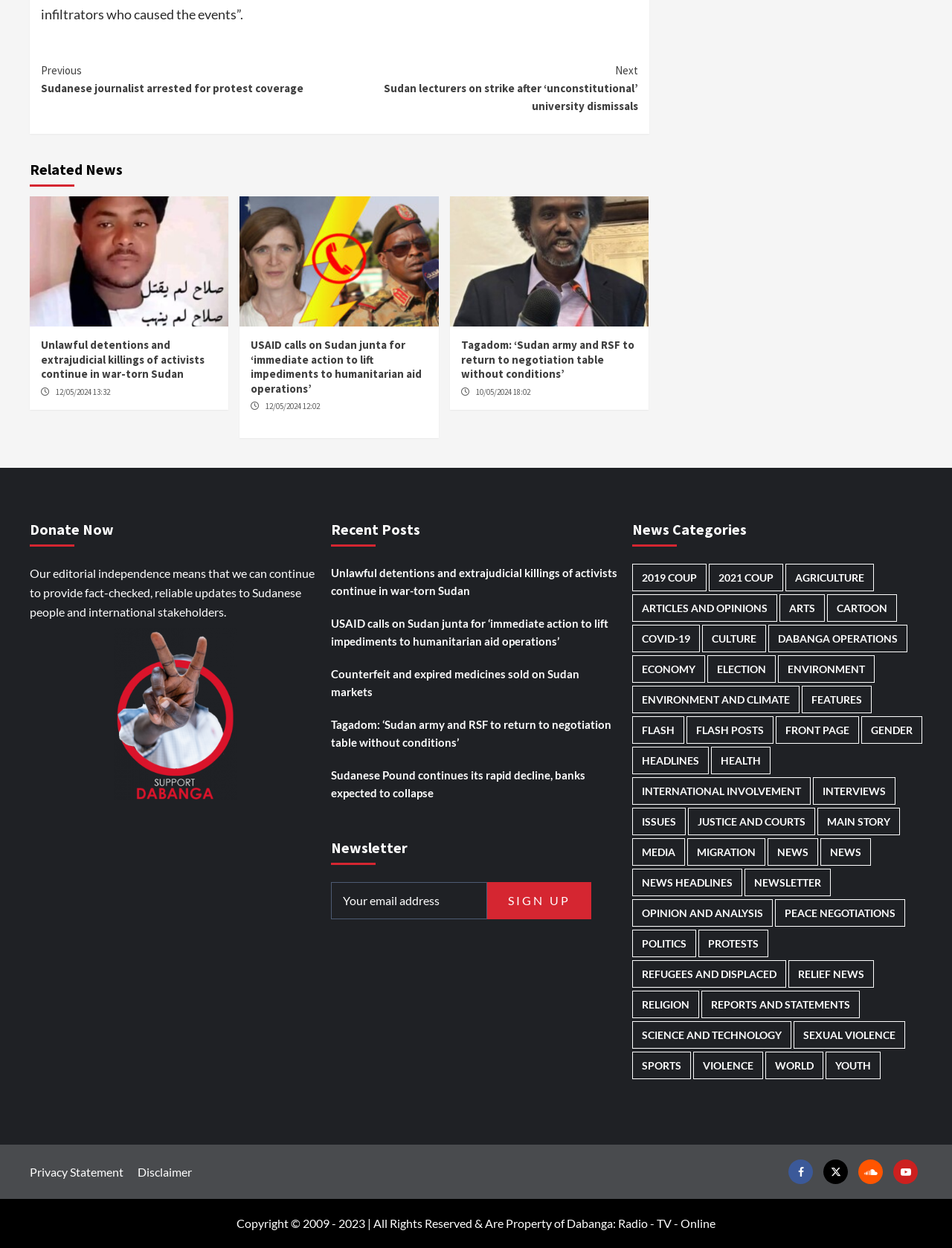Please specify the coordinates of the bounding box for the element that should be clicked to carry out this instruction: "Browse '2019 Coup' news category". The coordinates must be four float numbers between 0 and 1, formatted as [left, top, right, bottom].

[0.664, 0.452, 0.742, 0.474]